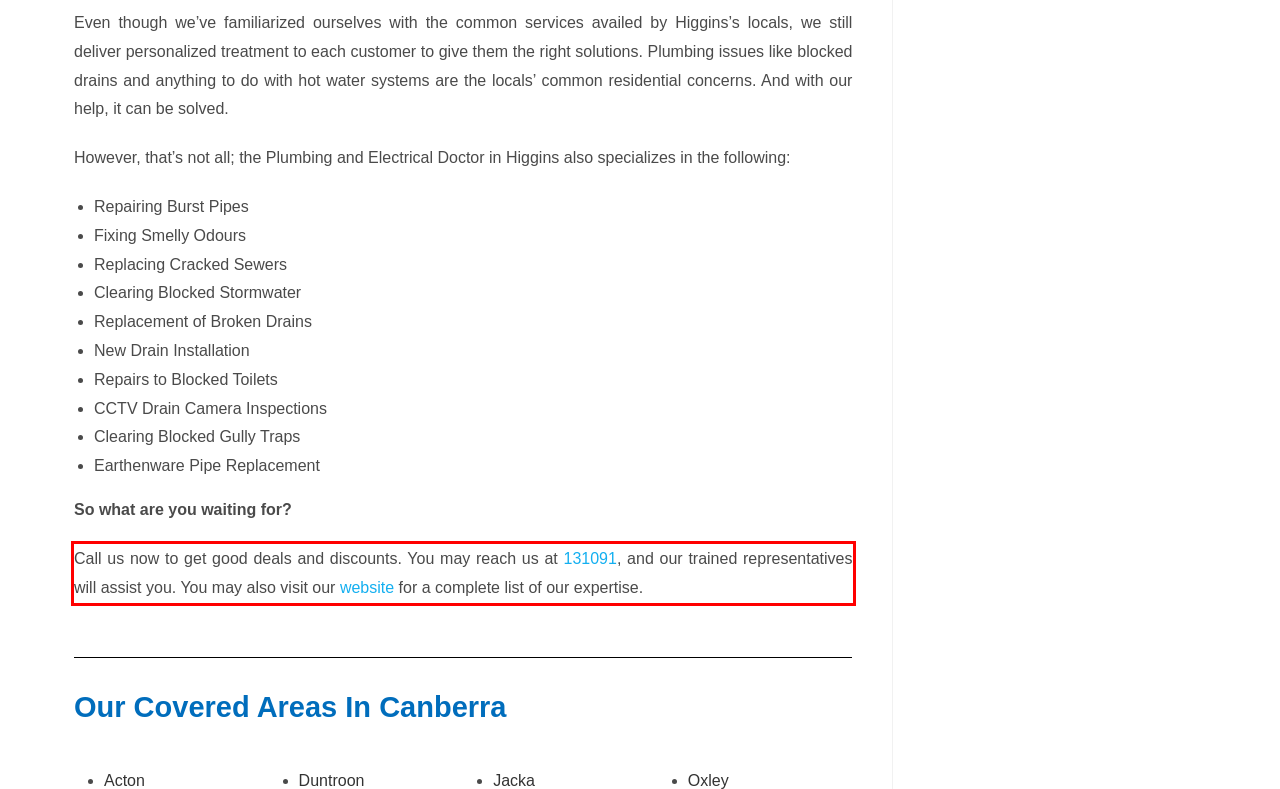Using the provided screenshot, read and generate the text content within the red-bordered area.

Call us now to get good deals and discounts. You may reach us at 131091, and our trained representatives will assist you. You may also visit our website for a complete list of our expertise.